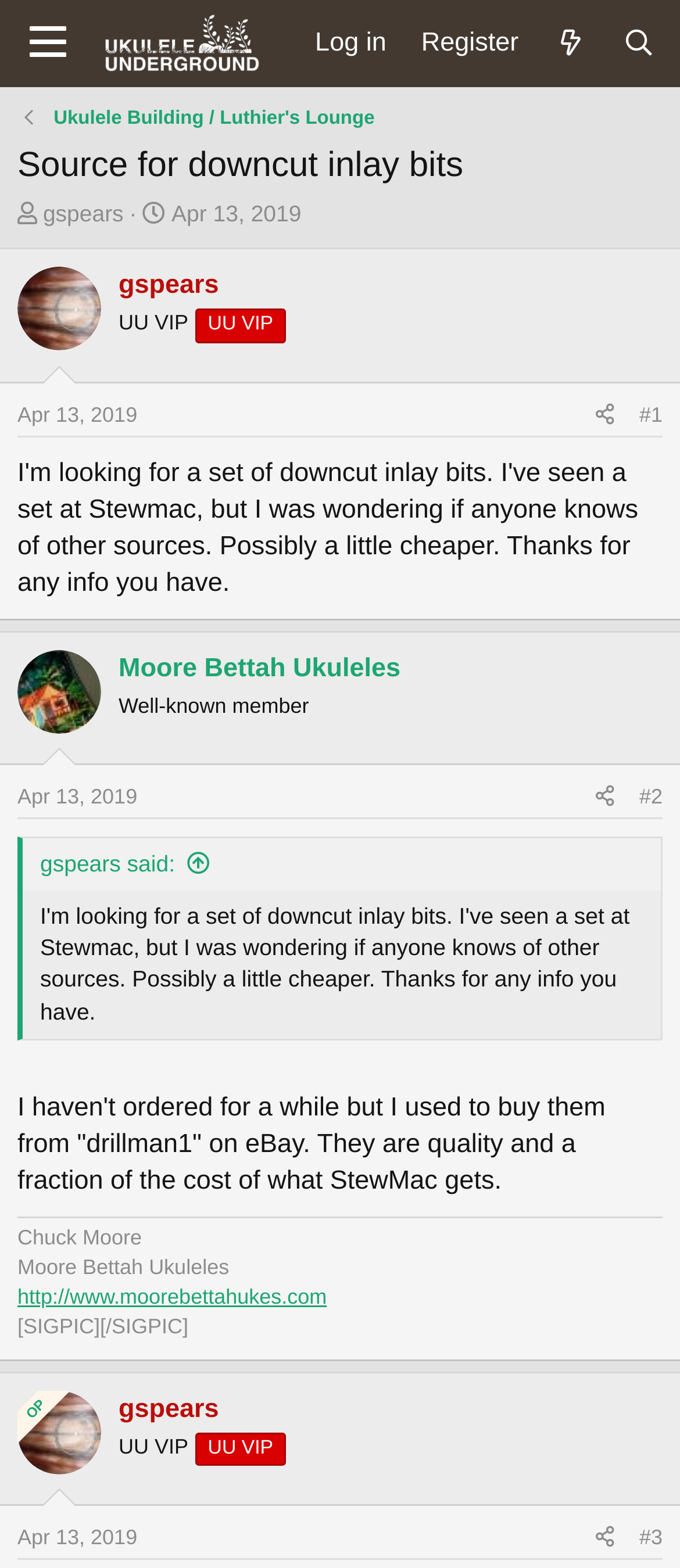Determine the bounding box coordinates of the element's region needed to click to follow the instruction: "Click on the 'Log in' link". Provide these coordinates as four float numbers between 0 and 1, formatted as [left, top, right, bottom].

[0.438, 0.006, 0.594, 0.048]